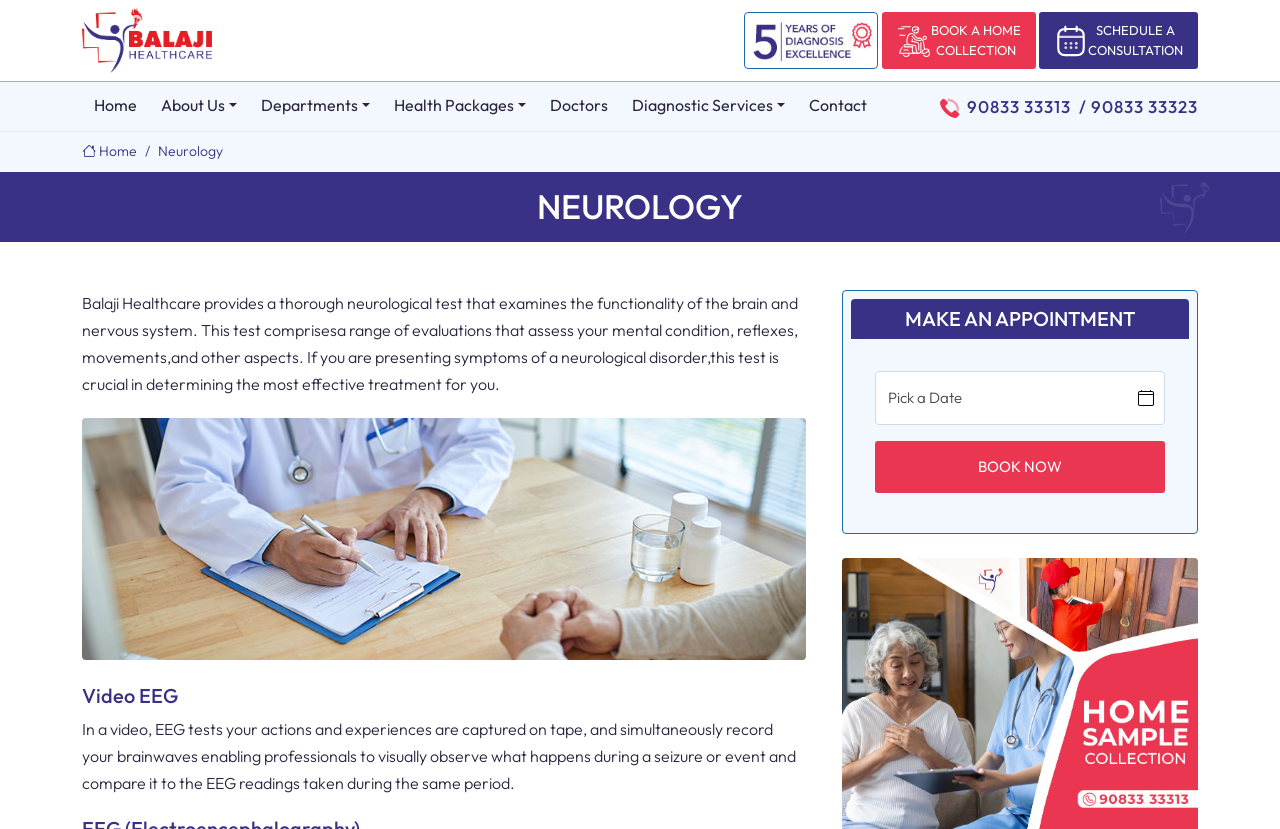Determine the bounding box coordinates for the area that needs to be clicked to fulfill this task: "Schedule a consultation". The coordinates must be given as four float numbers between 0 and 1, i.e., [left, top, right, bottom].

[0.812, 0.013, 0.936, 0.082]